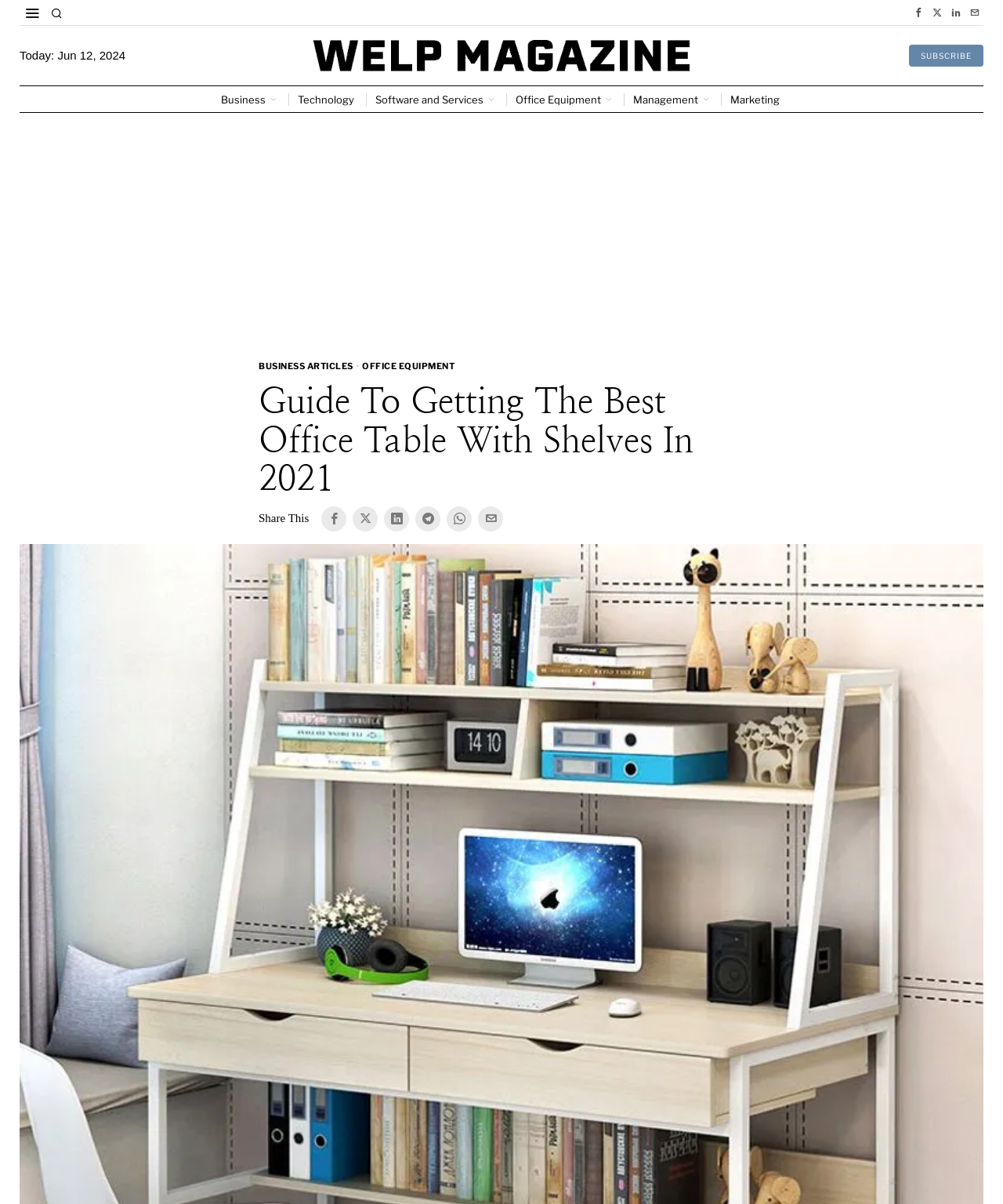Determine the bounding box coordinates of the element that should be clicked to execute the following command: "check the 'Neueste Beiträge' section".

None